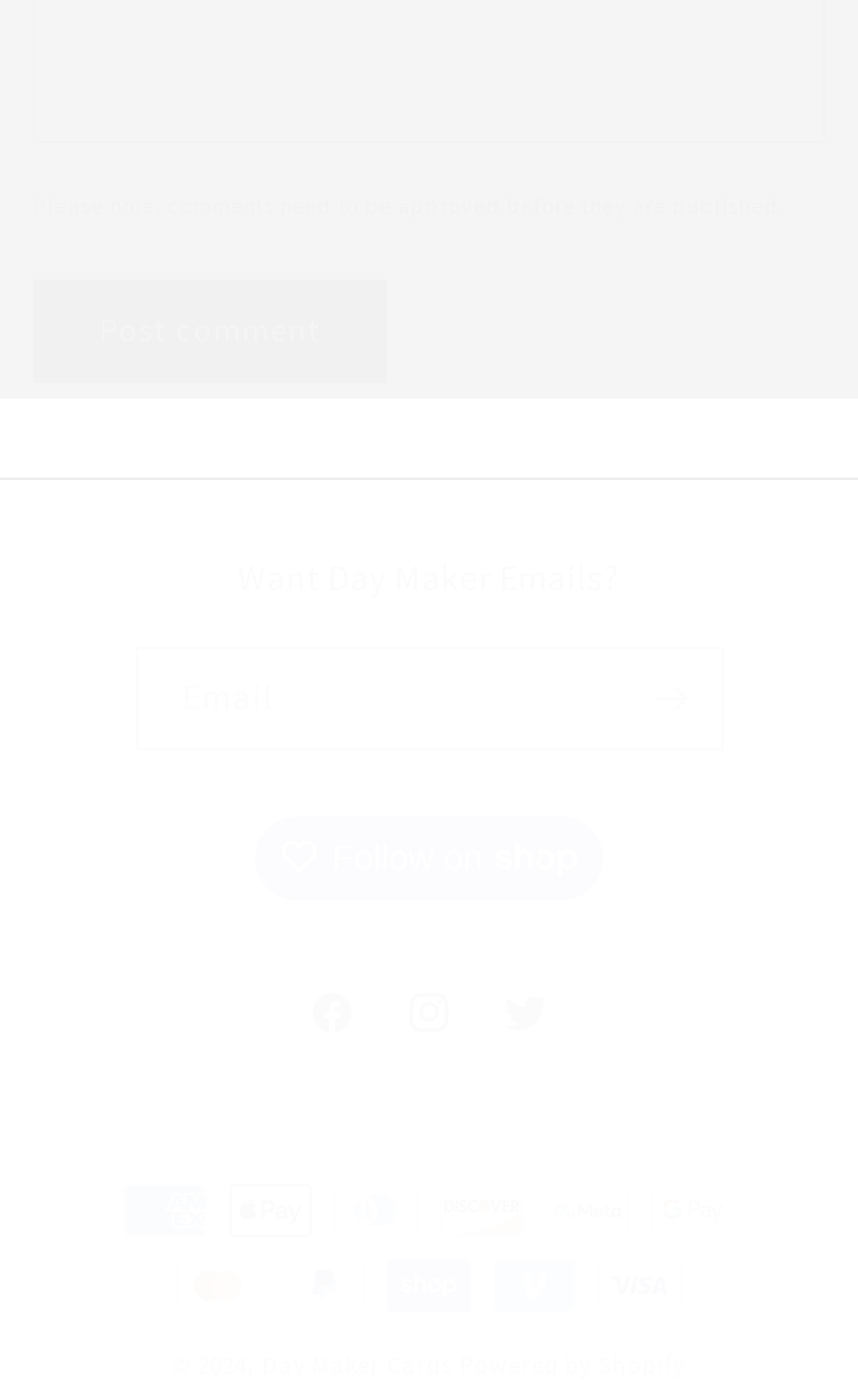Based on the image, give a detailed response to the question: What is required to subscribe to Day Maker Emails?

The textbox labeled 'Email' has a 'required' attribute, indicating that users must enter their email address to subscribe to Day Maker Emails.